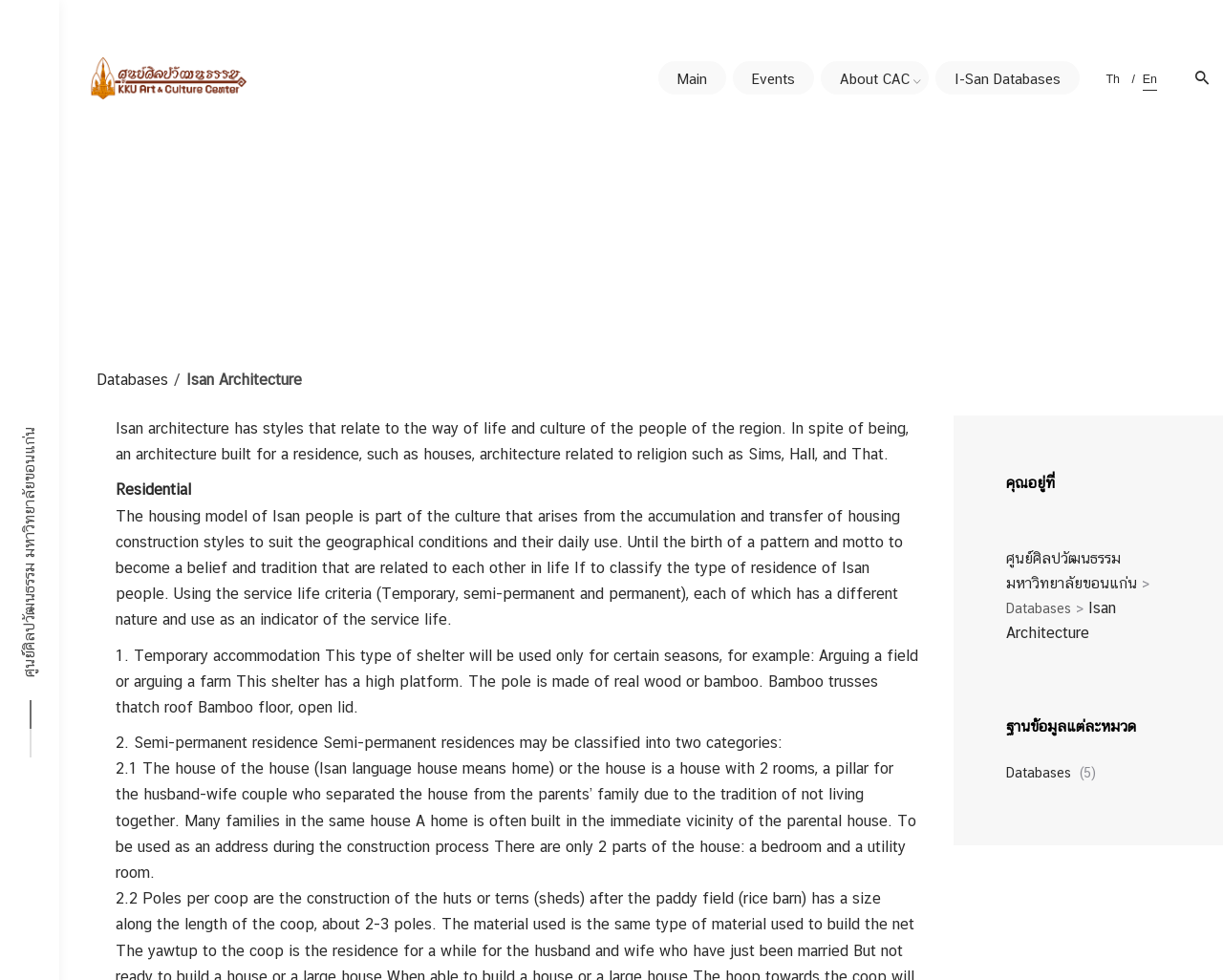Please find the bounding box coordinates in the format (top-left x, top-left y, bottom-right x, bottom-right y) for the given element description. Ensure the coordinates are floating point numbers between 0 and 1. Description: Isan Architecture

[0.823, 0.611, 0.913, 0.655]